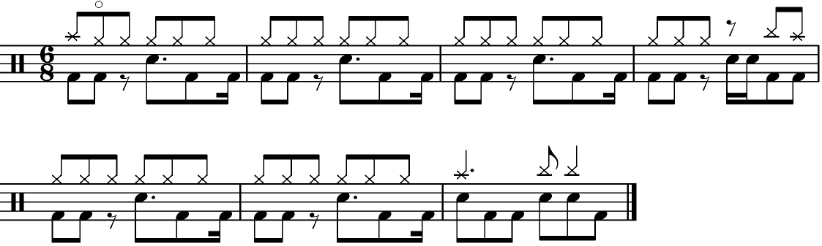Break down the image into a detailed narrative.

The image features a musical score displayed in standard notation, illustrating a rhythmic pattern typically played across several measures. The score is set in 6/8 time signature, characterized by its distinctive dotted rhythms and triplet feel, commonly used in various musical genres including folk and classical.

In the upper part of the score, phrases are notated with various note types, including quarter notes and eighth notes, which suggest a lively, syncopated rhythm. The presence of rests and accents indicates places where musicians should emphasize or pause, contributing to the dynamic interpretation of the piece.

The text "A seven bar phrase" likely refers to the structure of the composition, indicating a sequence of seven measures that emphasize specific musical motifs. The overall layout suggests a focus on creating engaging rhythmic contrasts, possibly intended for performance or educational purposes, providing a clear example of rhythm and timing in music theory.